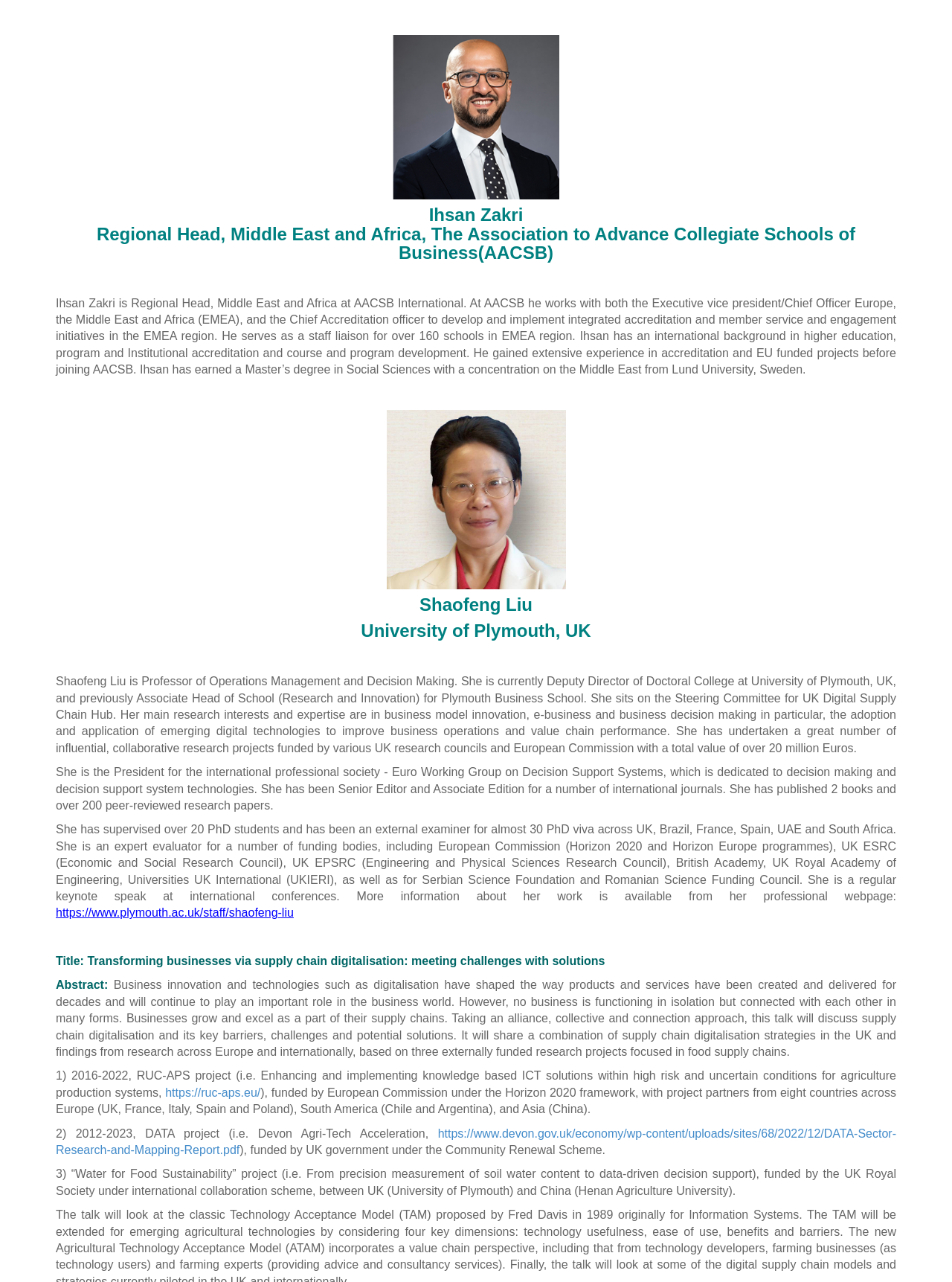What is Ihsan Zakri's role?
Based on the image, answer the question with as much detail as possible.

Ihsan Zakri's role is mentioned in the text as 'Regional Head, Middle East and Africa, The Association to Advance Collegiate Schools of Business(AACSB)'. This information is obtained from the StaticText element with the text 'Regional Head, Middle East and Africa, The Association to Advance Collegiate Schools of Business(AACSB)'.